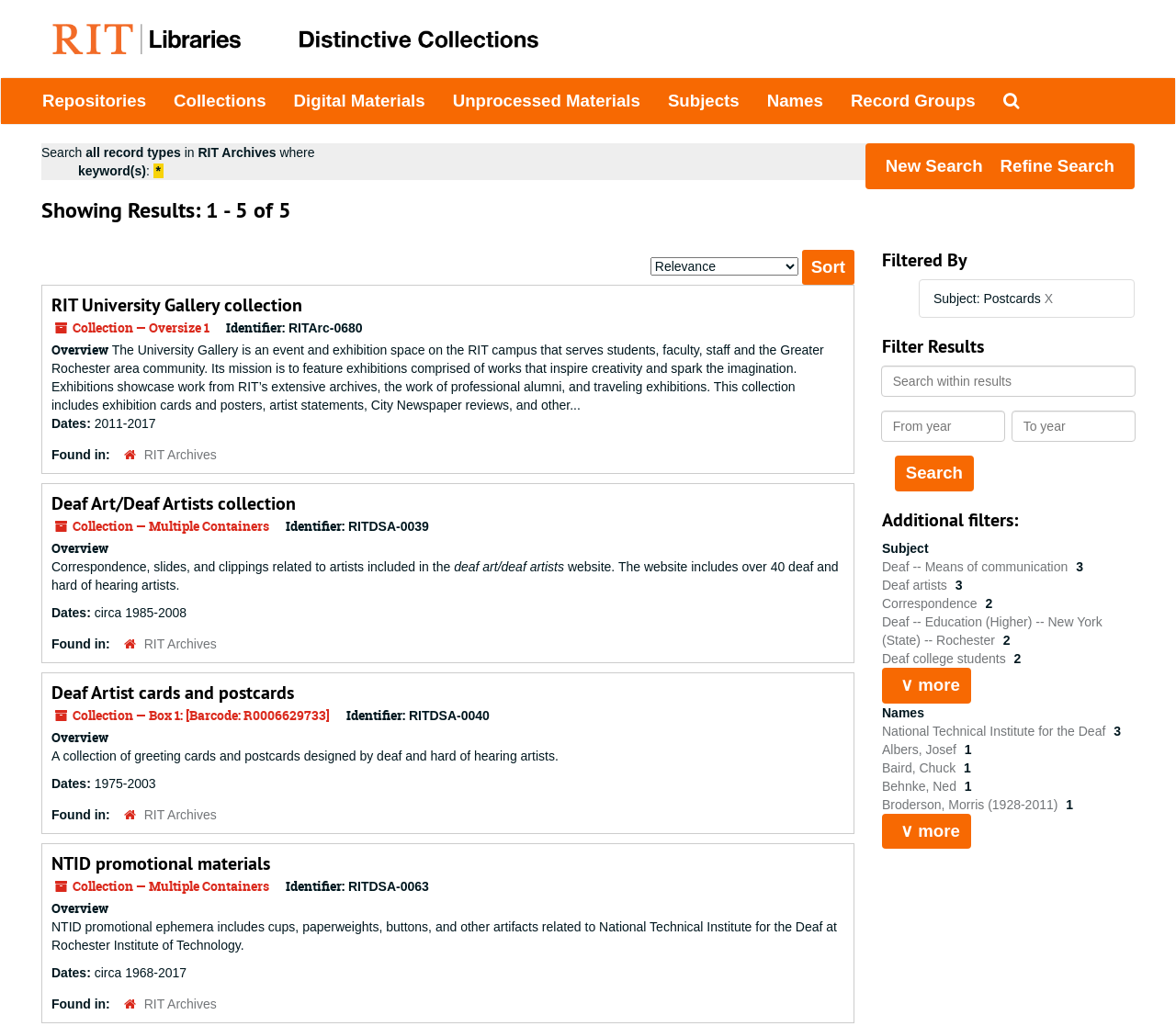Please determine the bounding box coordinates of the element's region to click in order to carry out the following instruction: "Refine search". The coordinates should be four float numbers between 0 and 1, i.e., [left, top, right, bottom].

[0.843, 0.145, 0.955, 0.179]